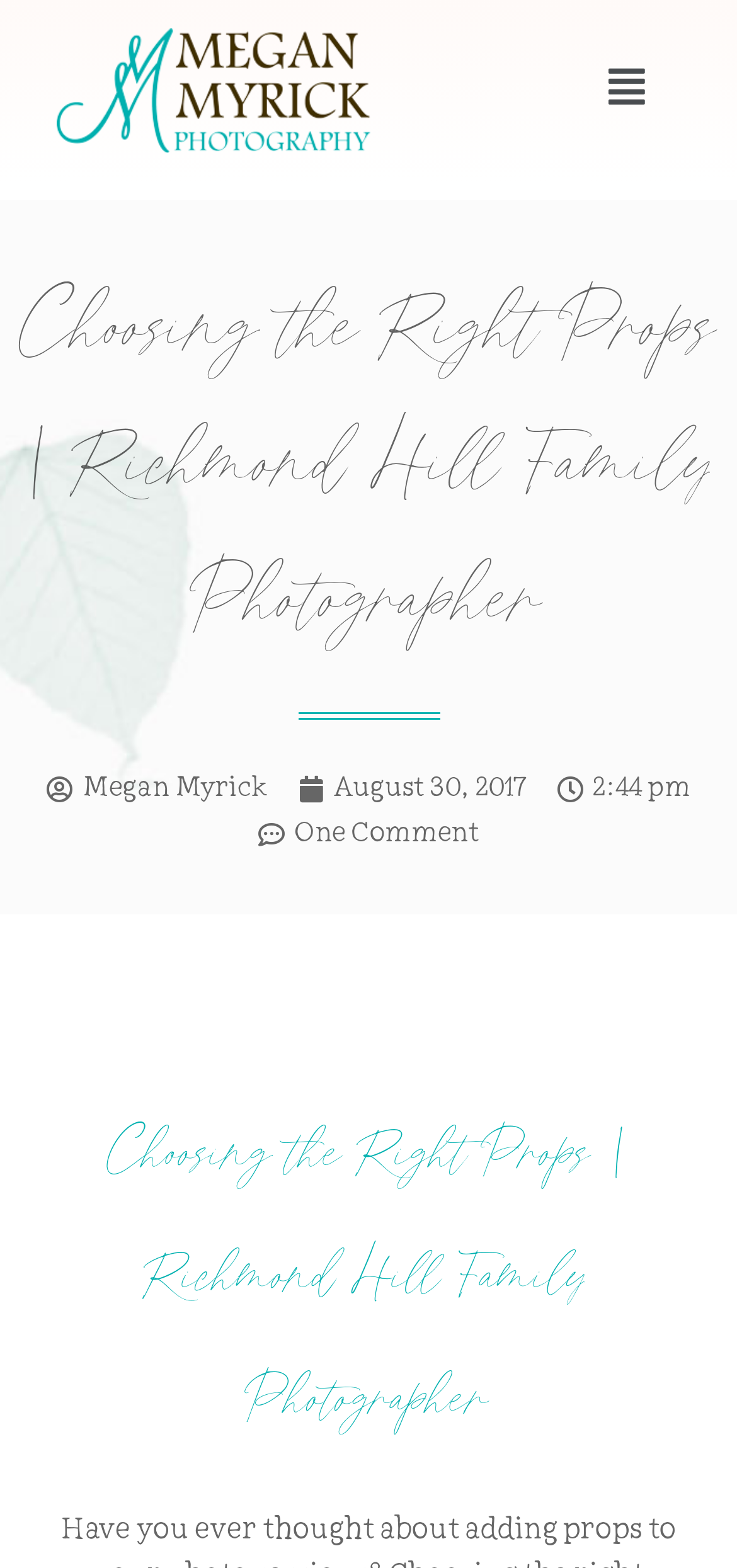By analyzing the image, answer the following question with a detailed response: What is the photographer's name?

I found the photographer's name by looking at the link element with the text 'Megan Myrick Photography' and the image element with the same text, which suggests that Megan Myrick is the photographer's name.